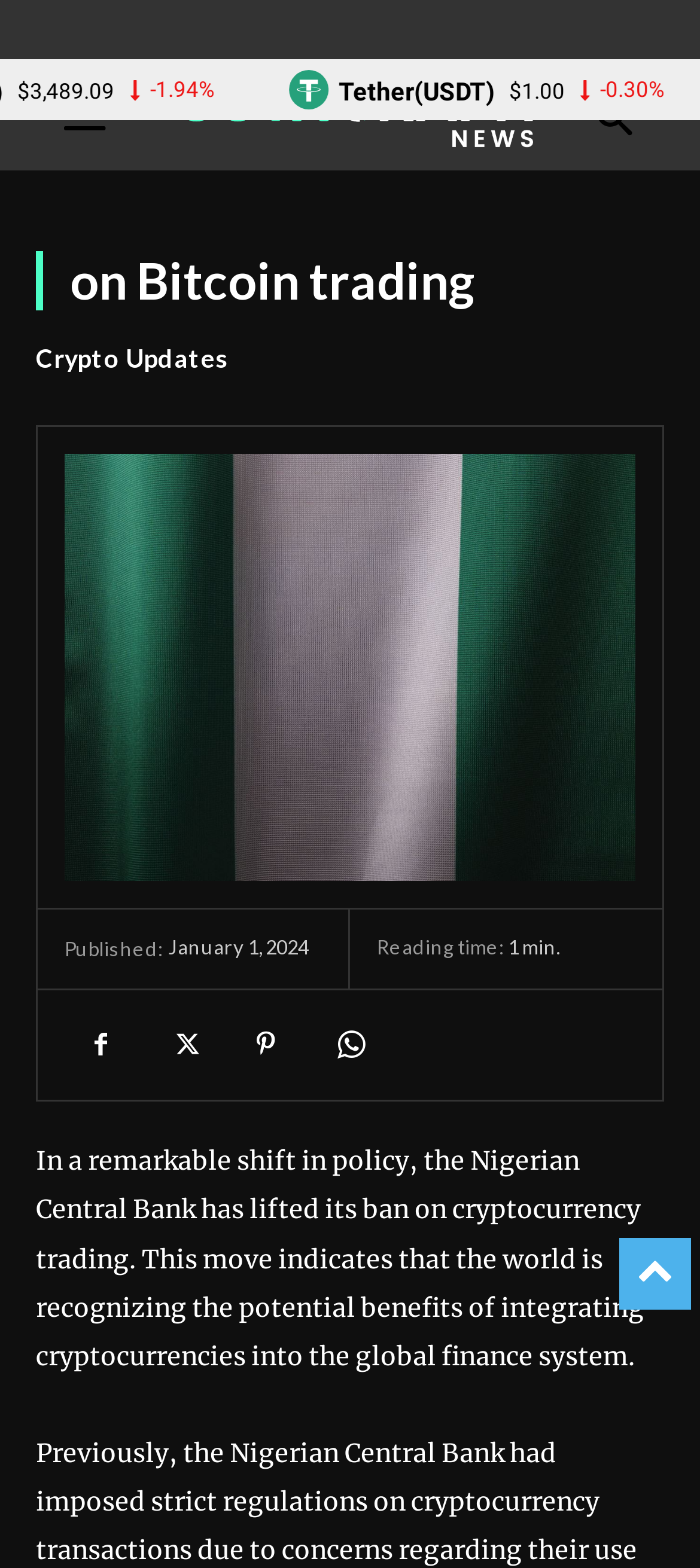What is the current price of Tether (USDT)?
Give a detailed and exhaustive answer to the question.

The current price of Tether (USDT) is displayed in a table at the bottom left corner of the webpage, with a bounding box of [0.563, 0.05, 0.643, 0.066]. The price is specified as $1.00, which is the current value of Tether (USDT) in US dollars.